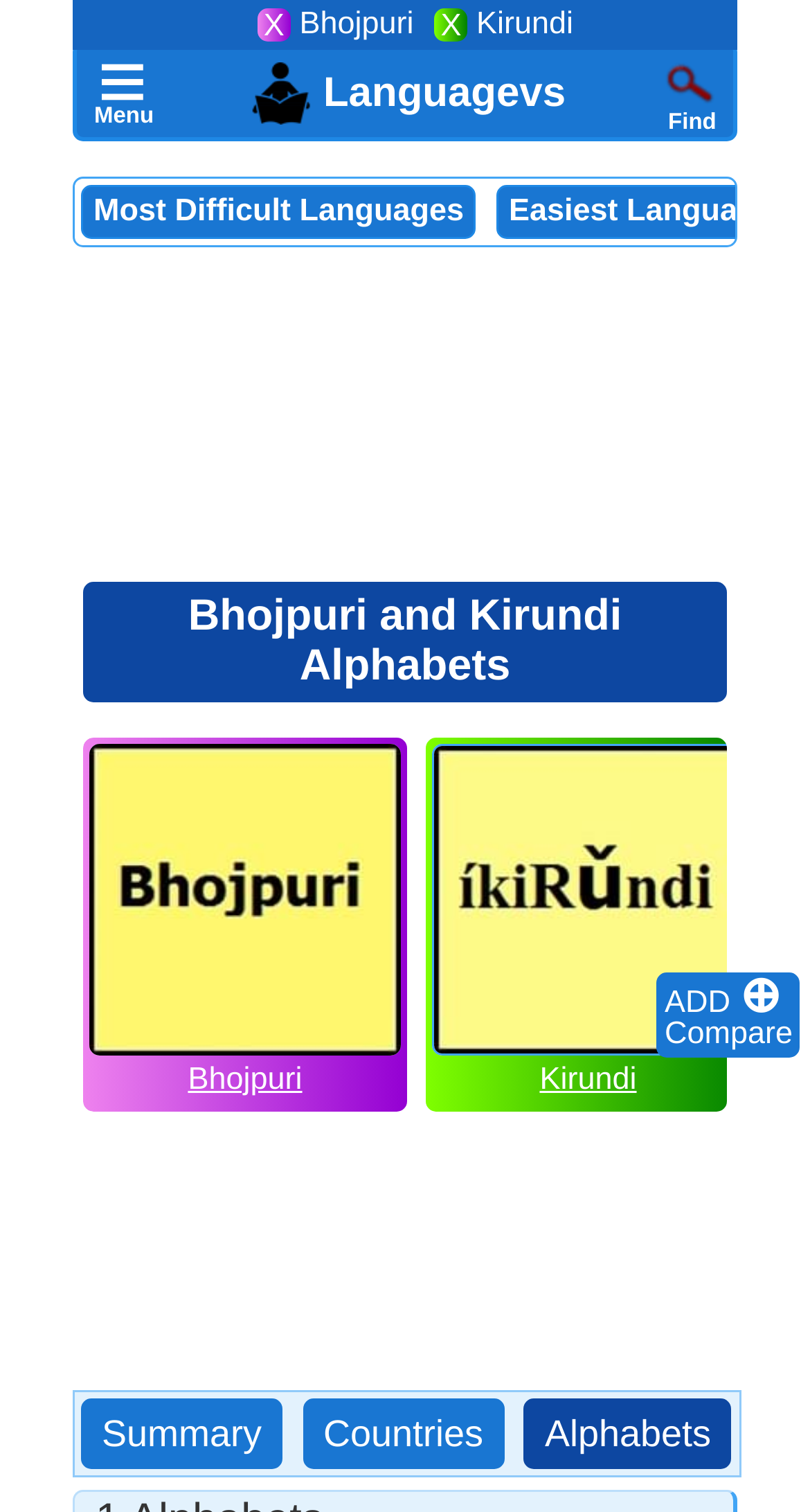Using the given element description, provide the bounding box coordinates (top-left x, top-left y, bottom-right x, bottom-right y) for the corresponding UI element in the screenshot: aria-label="Advertisement" name="aswift_1" title="Advertisement"

[0.09, 0.187, 0.91, 0.324]